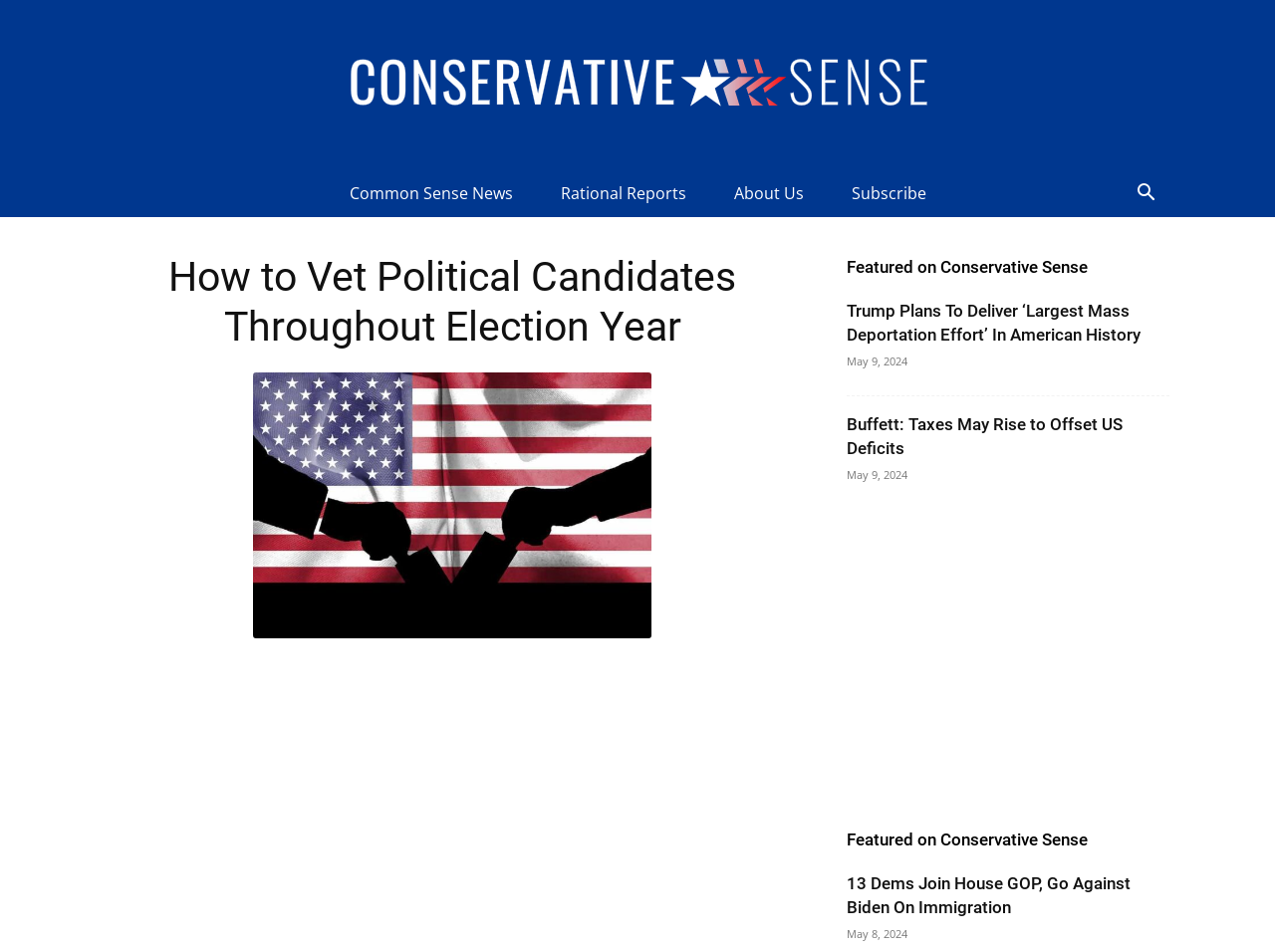Please respond to the question with a concise word or phrase:
How many articles are featured on Conservative Sense?

3